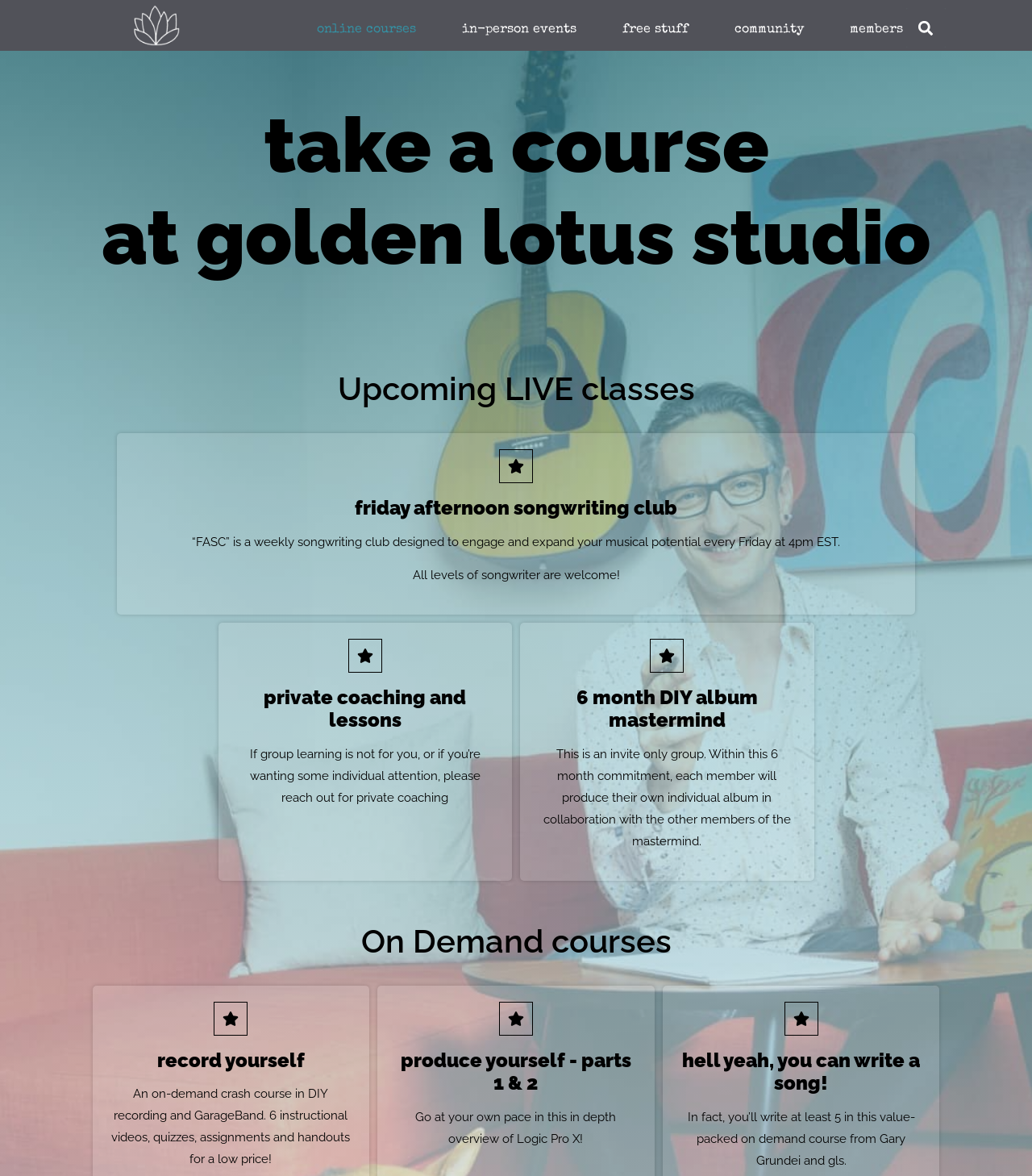How many on-demand courses are listed on the webpage?
Use the image to give a comprehensive and detailed response to the question.

In the 'On Demand courses' section, there are four on-demand courses listed: 'Record Yourself', 'Produce Yourself - Parts 1 & 2', 'Hell Yeah, You Can Write a Song!', and an unnamed course. These courses are listed with their titles and brief descriptions.